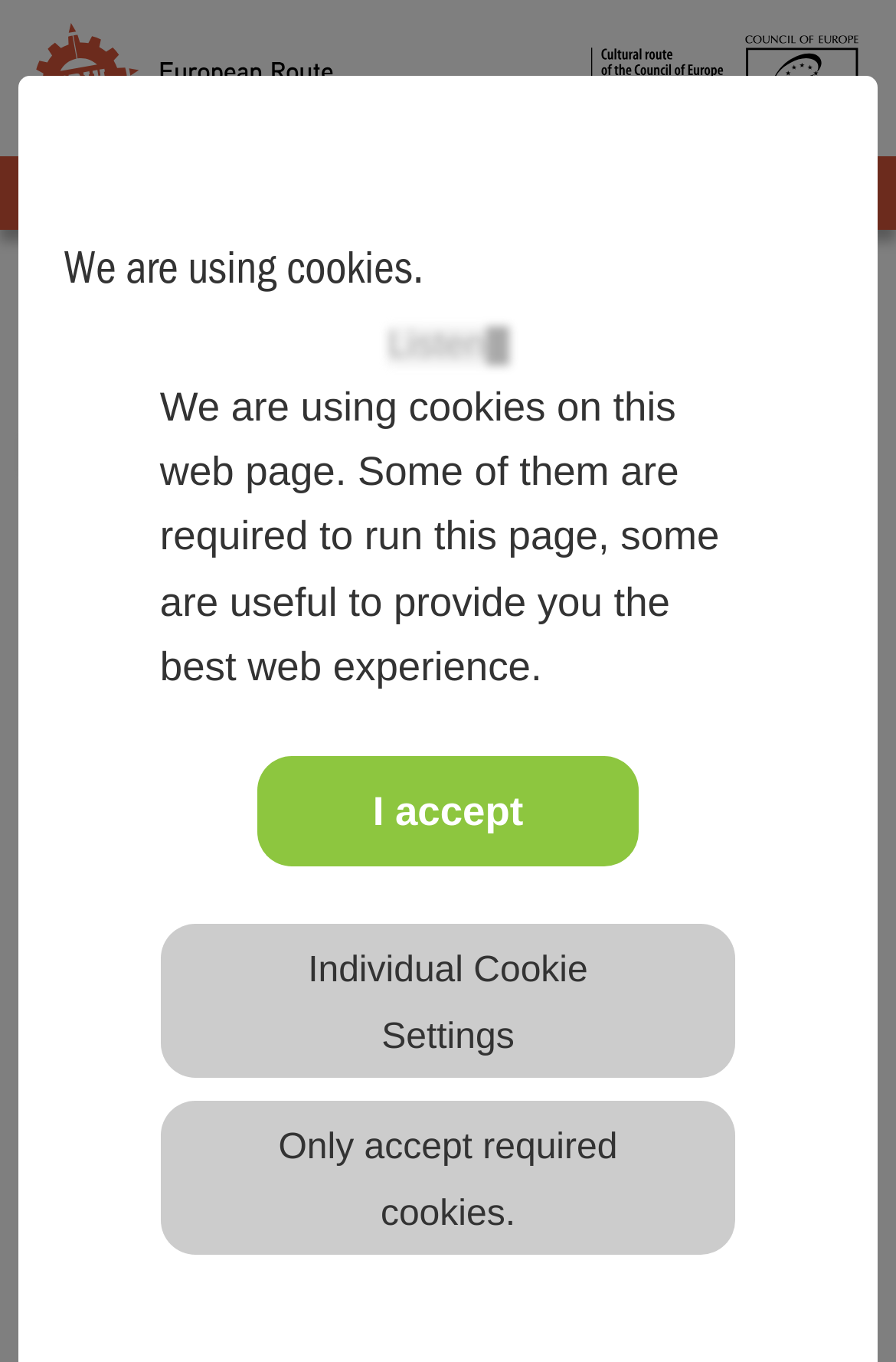Locate the bounding box coordinates of the item that should be clicked to fulfill the instruction: "Send an email to Wirtschaftsagentur Wien".

None